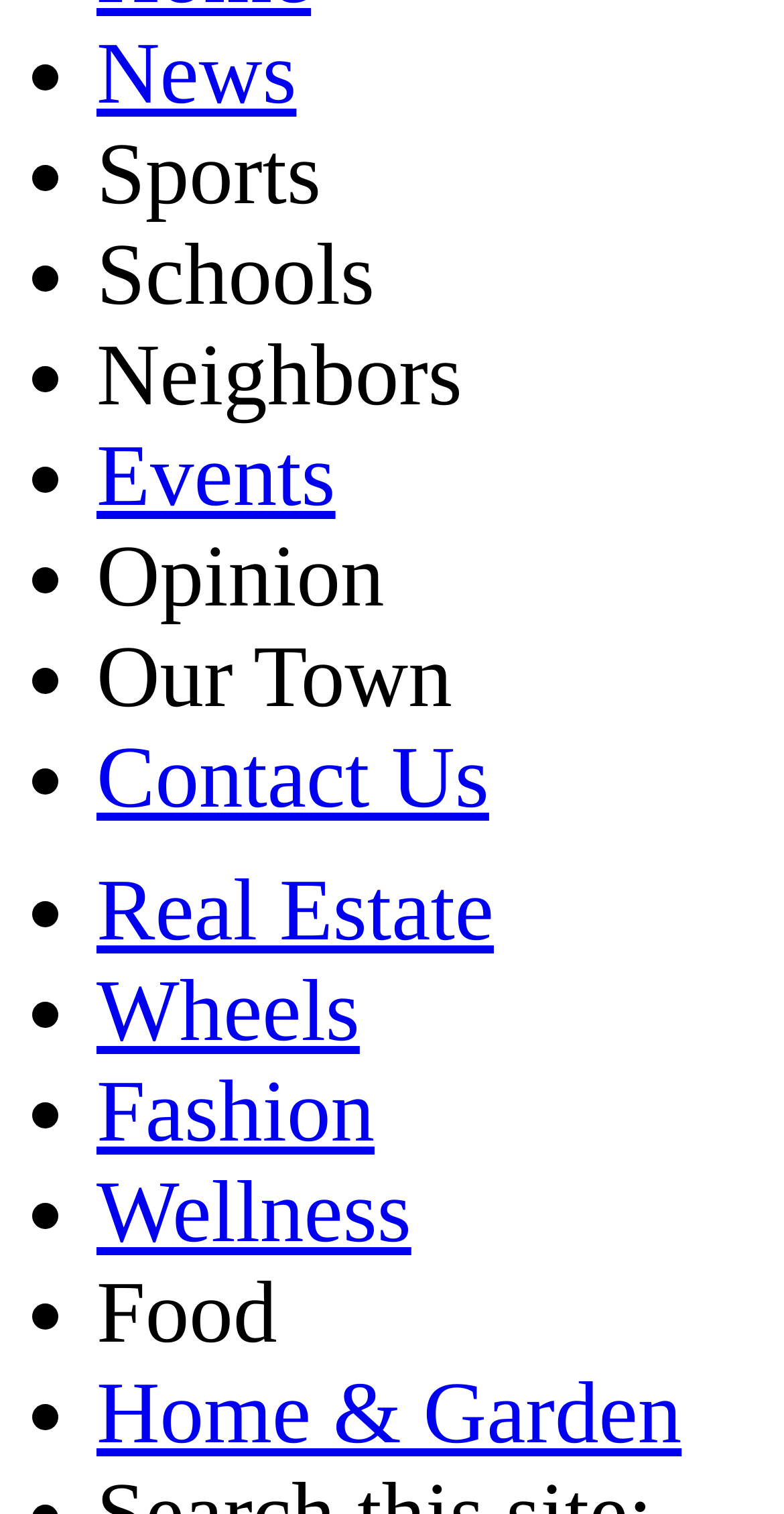What is the first item in the list?
Refer to the screenshot and respond with a concise word or phrase.

News